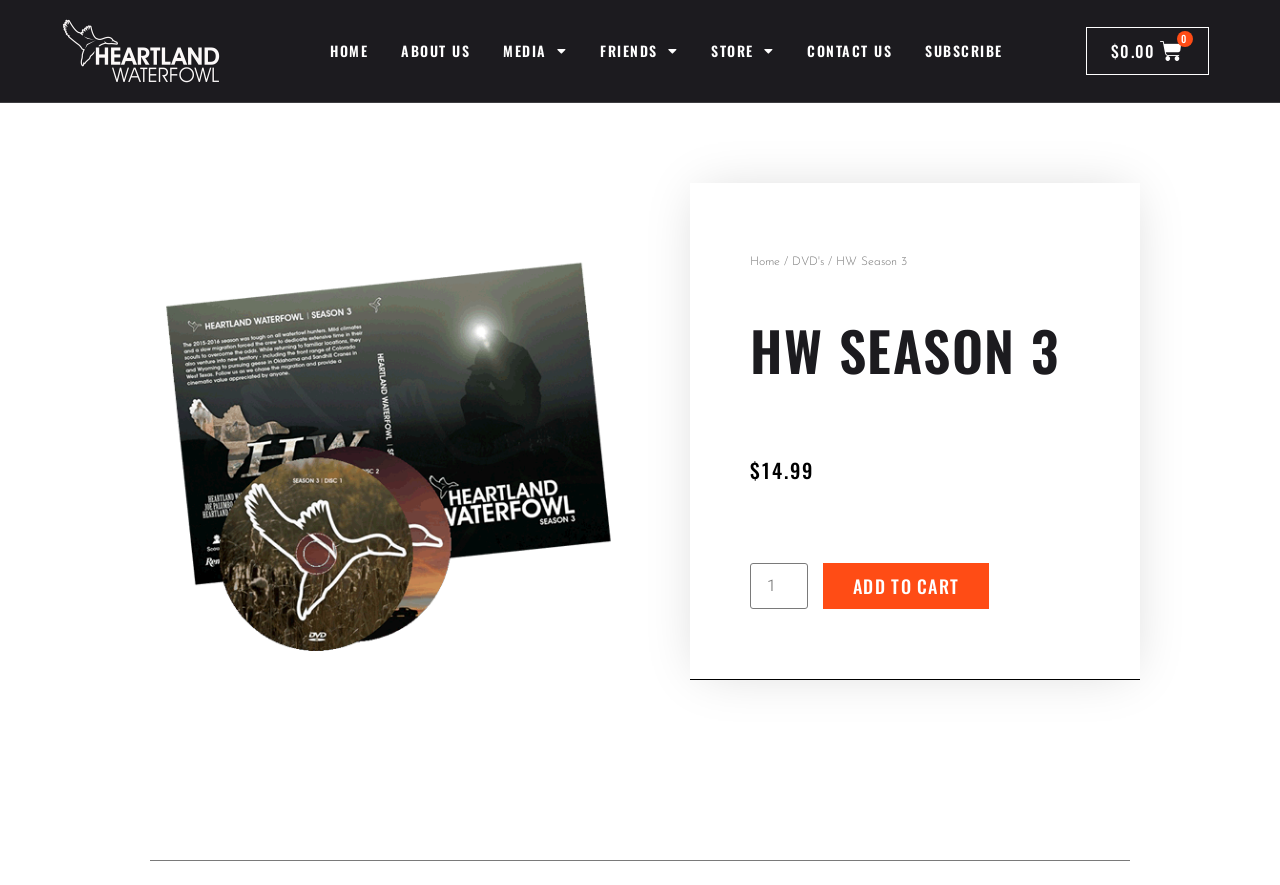Please answer the following question using a single word or phrase: 
What is the text on the navigation breadcrumb?

Home / DVD's / HW Season 3